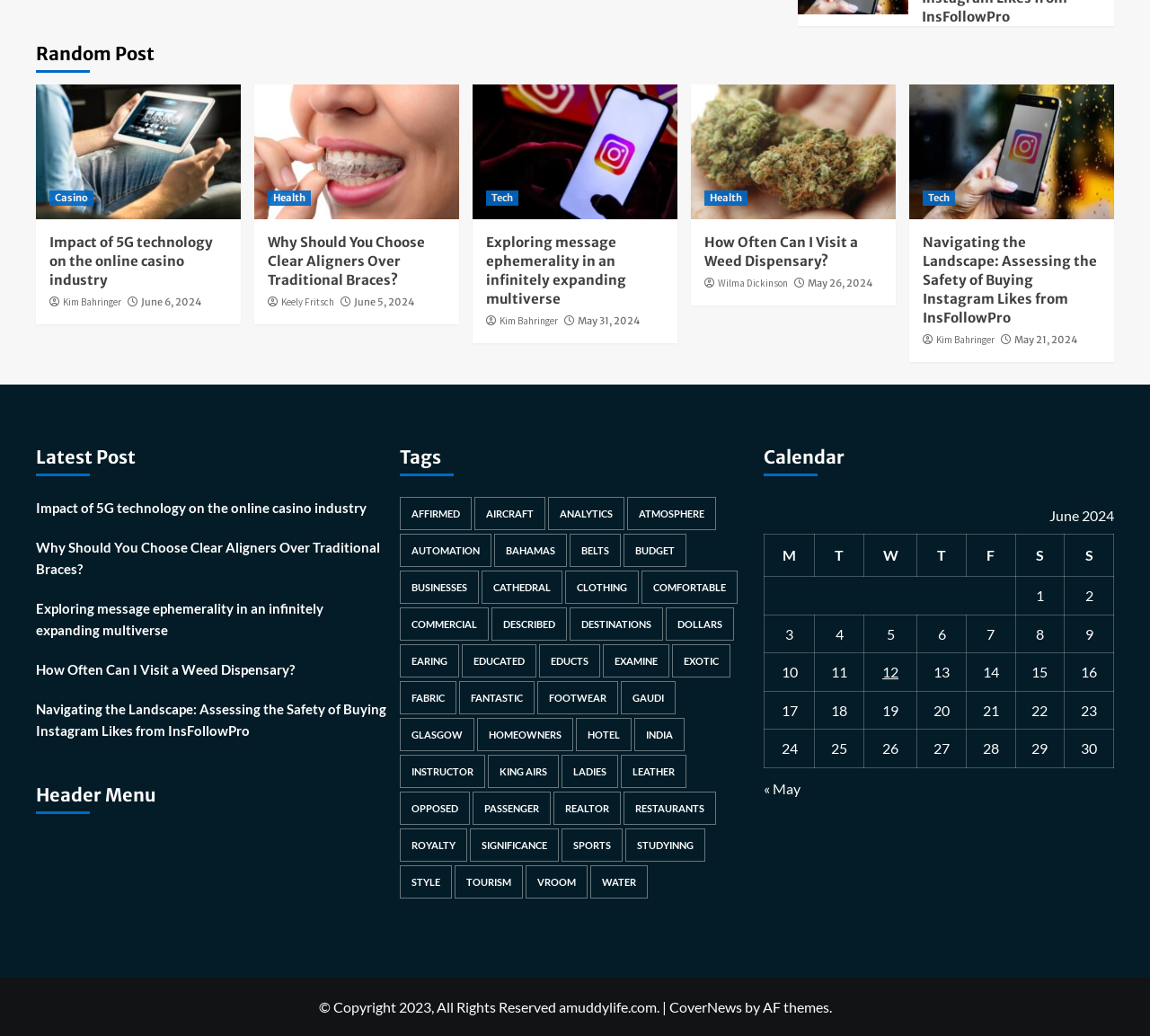Carefully examine the image and provide an in-depth answer to the question: What is the date of the post 'Navigating the Landscape: Assessing the Safety of Buying Instagram Likes from InsFollowPro'?

The date of the post 'Navigating the Landscape: Assessing the Safety of Buying Instagram Likes from InsFollowPro' can be found in the figcaption element with bounding box coordinates [0.791, 0.212, 0.969, 0.349] and is linked to the text 'May 21, 2024'.